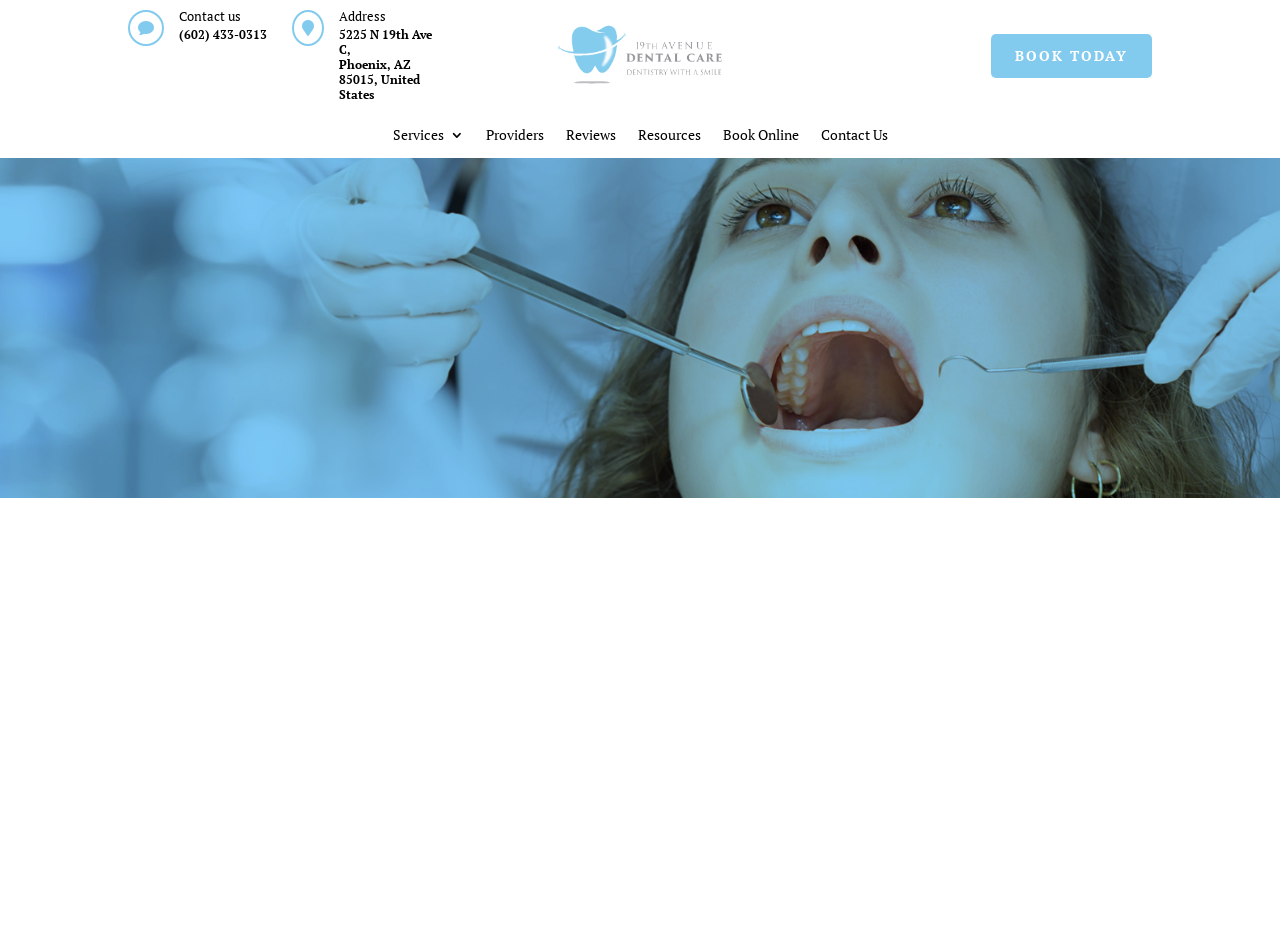Given the element description "Resources", identify the bounding box of the corresponding UI element.

[0.498, 0.138, 0.547, 0.161]